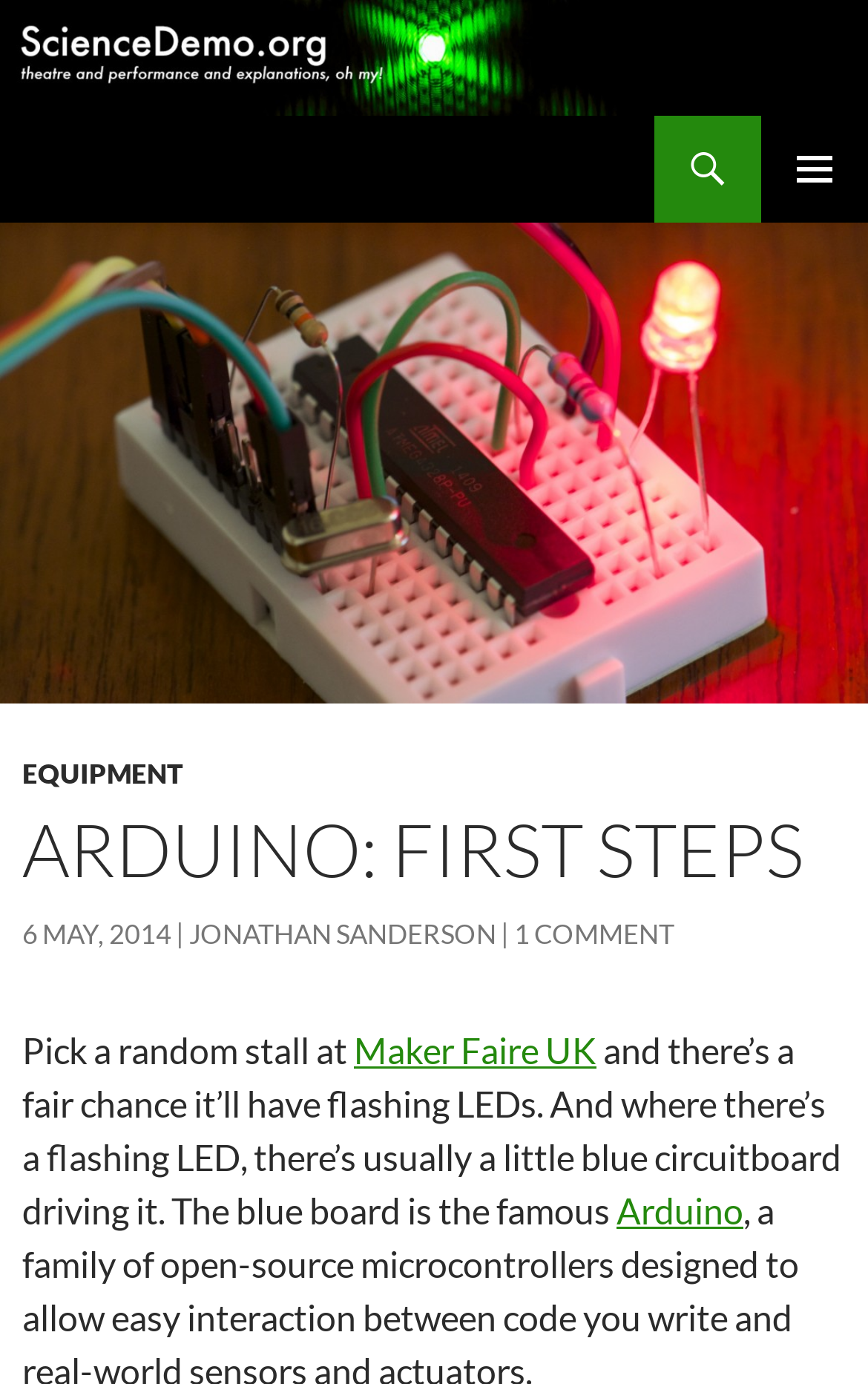Please give a short response to the question using one word or a phrase:
What is the event mentioned in the article?

Maker Faire UK